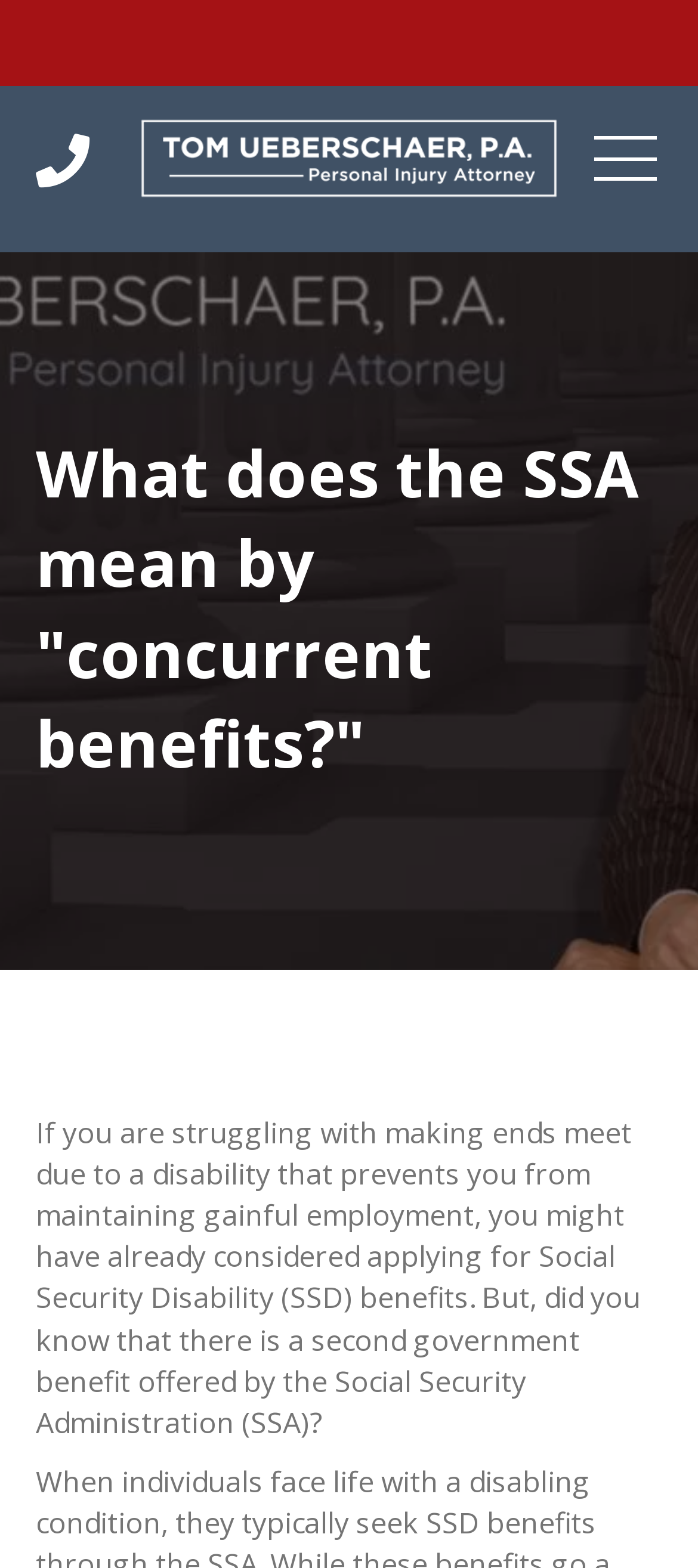Predict the bounding box coordinates for the UI element described as: "Powered by eHawaii.gov". The coordinates should be four float numbers between 0 and 1, presented as [left, top, right, bottom].

None